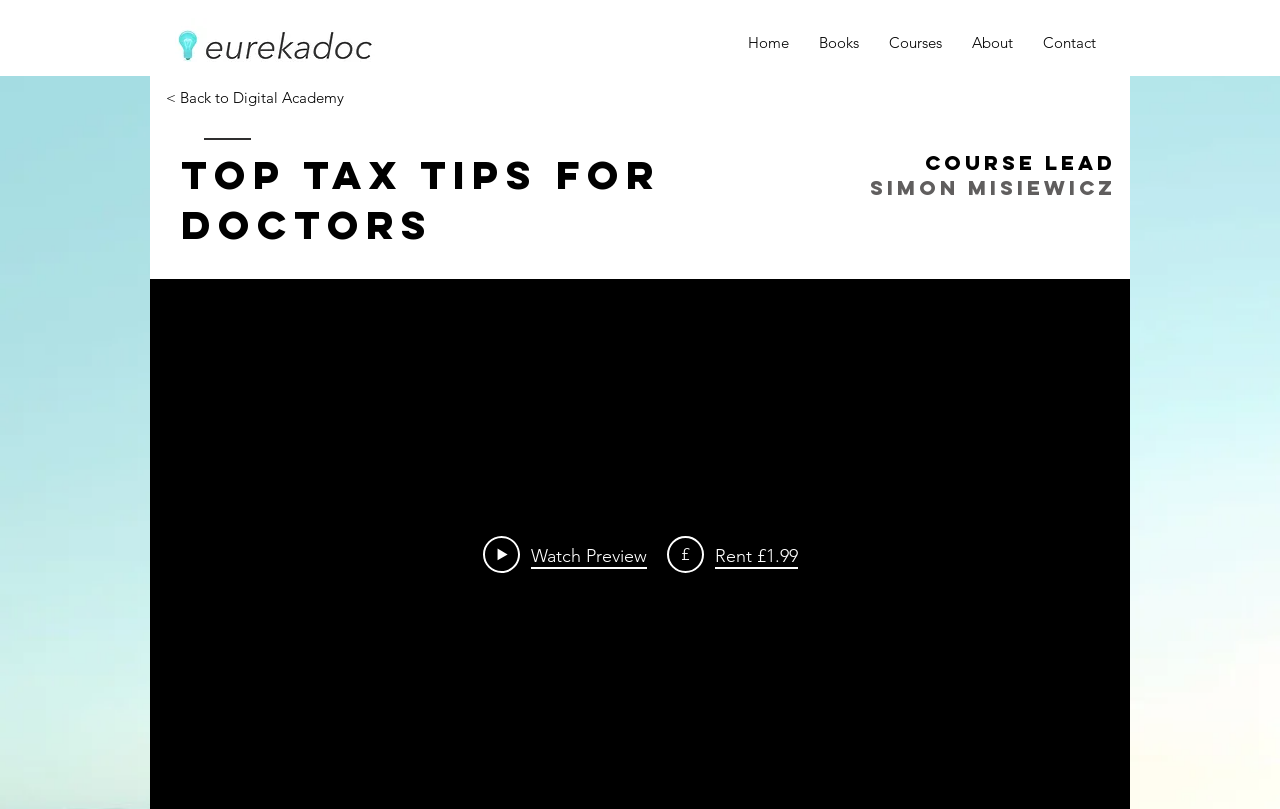Please answer the following query using a single word or phrase: 
What is the purpose of the 'Contact' button?

To contact the website